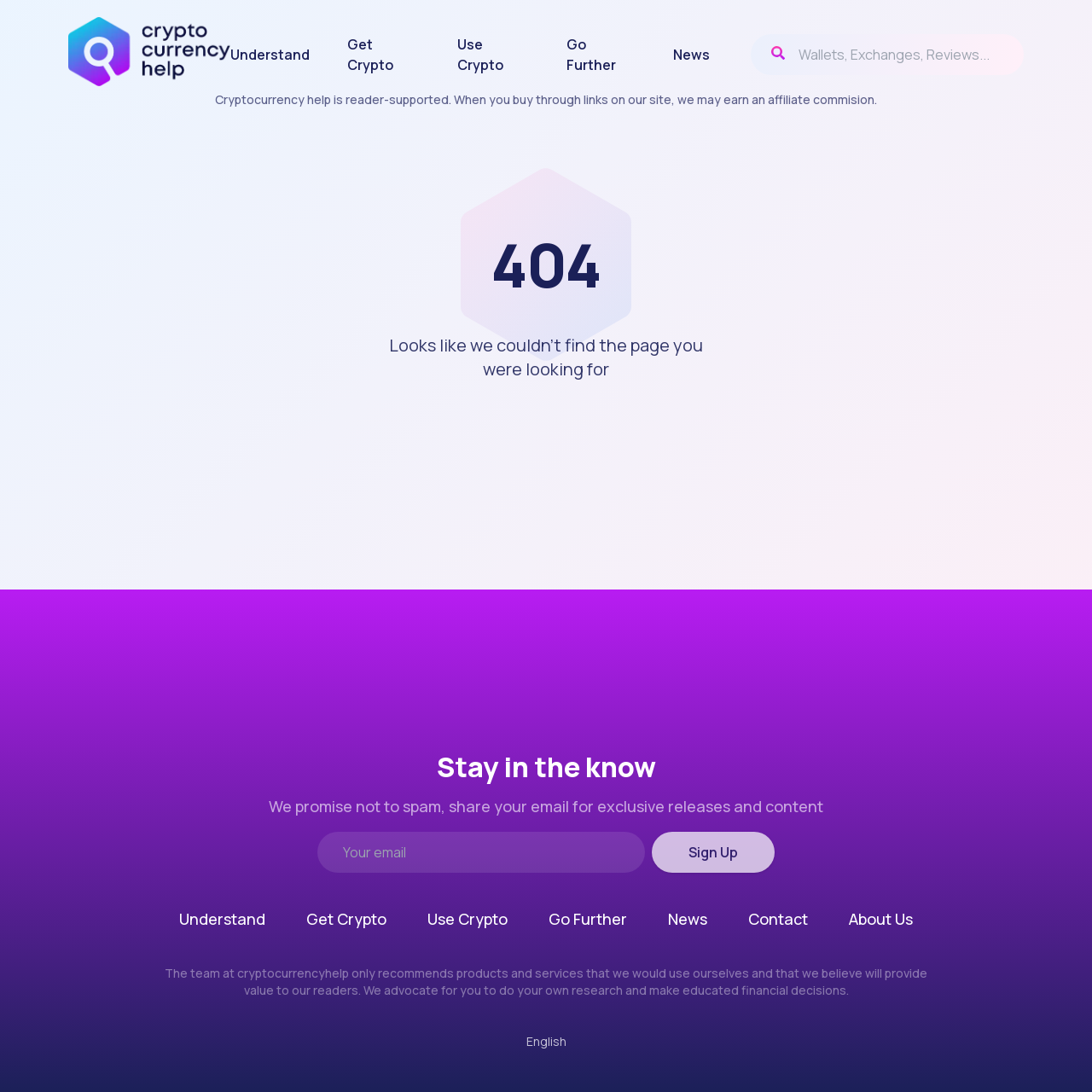What is the purpose of this website?
Give a thorough and detailed response to the question.

The purpose of this website is to provide help and information related to cryptocurrencies, as indicated by the presence of links such as 'Understand', 'Get Crypto', 'Use Crypto', and 'News' at the top of the webpage, and the text 'Cryptocurrency help is reader-supported...' at the middle of the webpage.